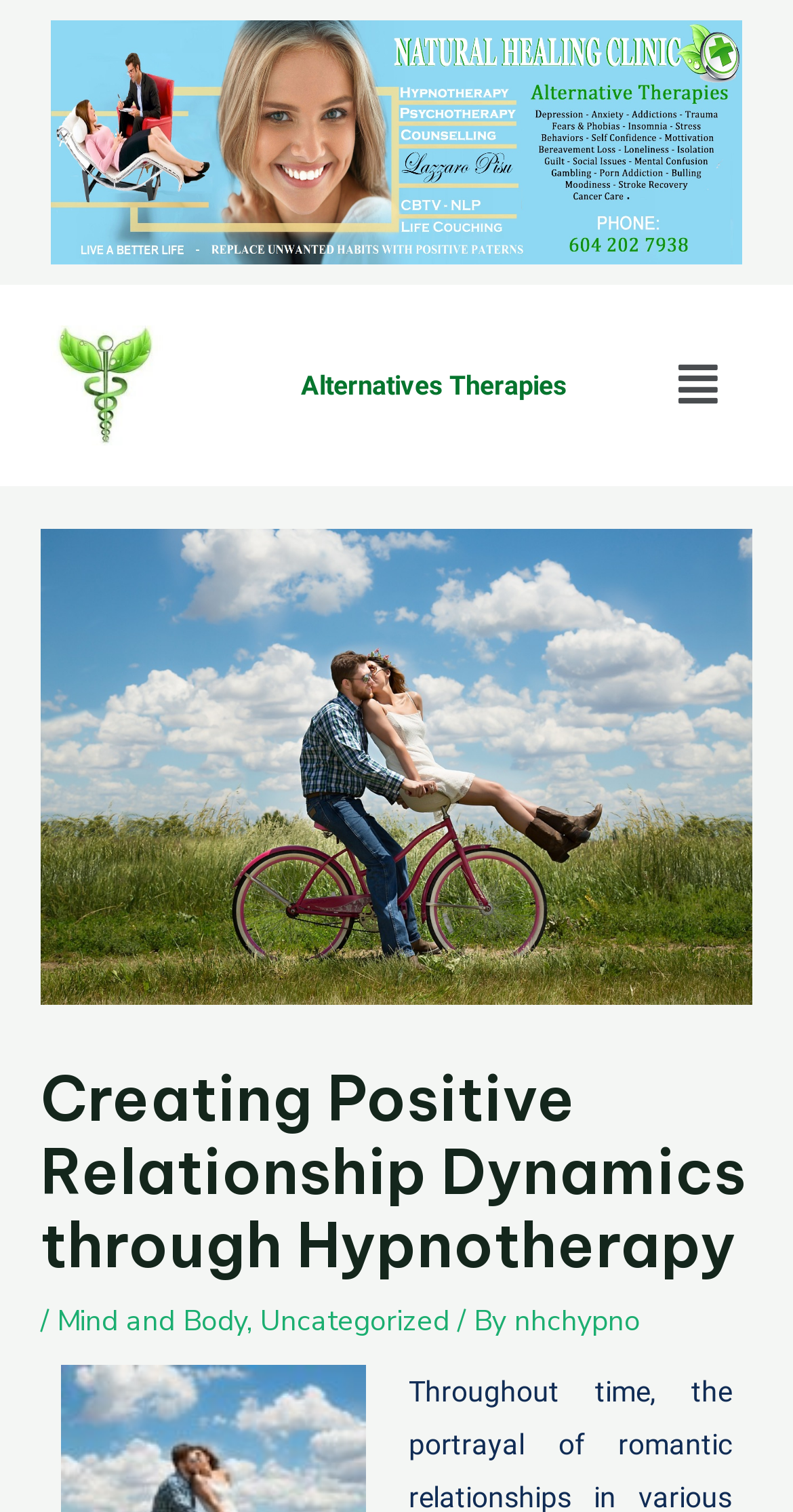Create a detailed narrative describing the layout and content of the webpage.

The webpage is about Creating Positive Relationship Dynamics through Hypnotherapy, as indicated by the title. At the top-left corner, there is an image related to Alternative Therapies in Vancouver. Next to it, on the top-center, is a logo image with a link labeled "default-logo". 

Below the logo, there is a heading that reads "Alternatives Therapies". On the top-right corner, there is a button labeled "Menu" with an arrow icon, which has a popup menu when clicked. 

The main content of the webpage is divided into sections. At the top, there is a header section that spans the entire width of the page. Within this section, there is an image related to the title of the webpage, followed by a heading with the same title. 

Below the heading, there are three links separated by slashes and commas. The links are labeled "Mind and Body", "Uncategorized", and "nhchypno", respectively. The entire header section is contained within a non-landmark header element.